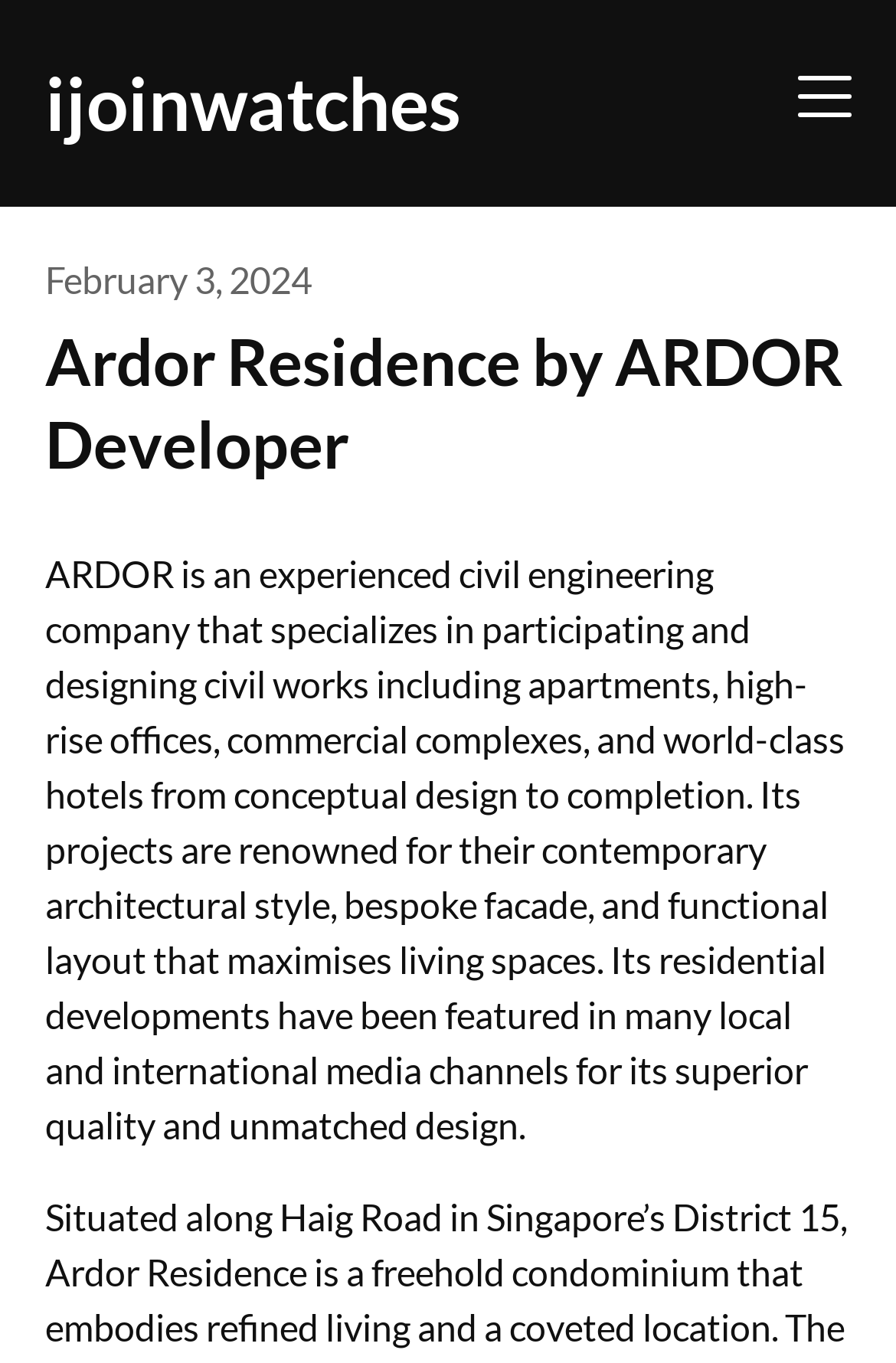What is unique about ARDOR's residential developments?
Please provide a single word or phrase answer based on the image.

Superior quality and unmatched design